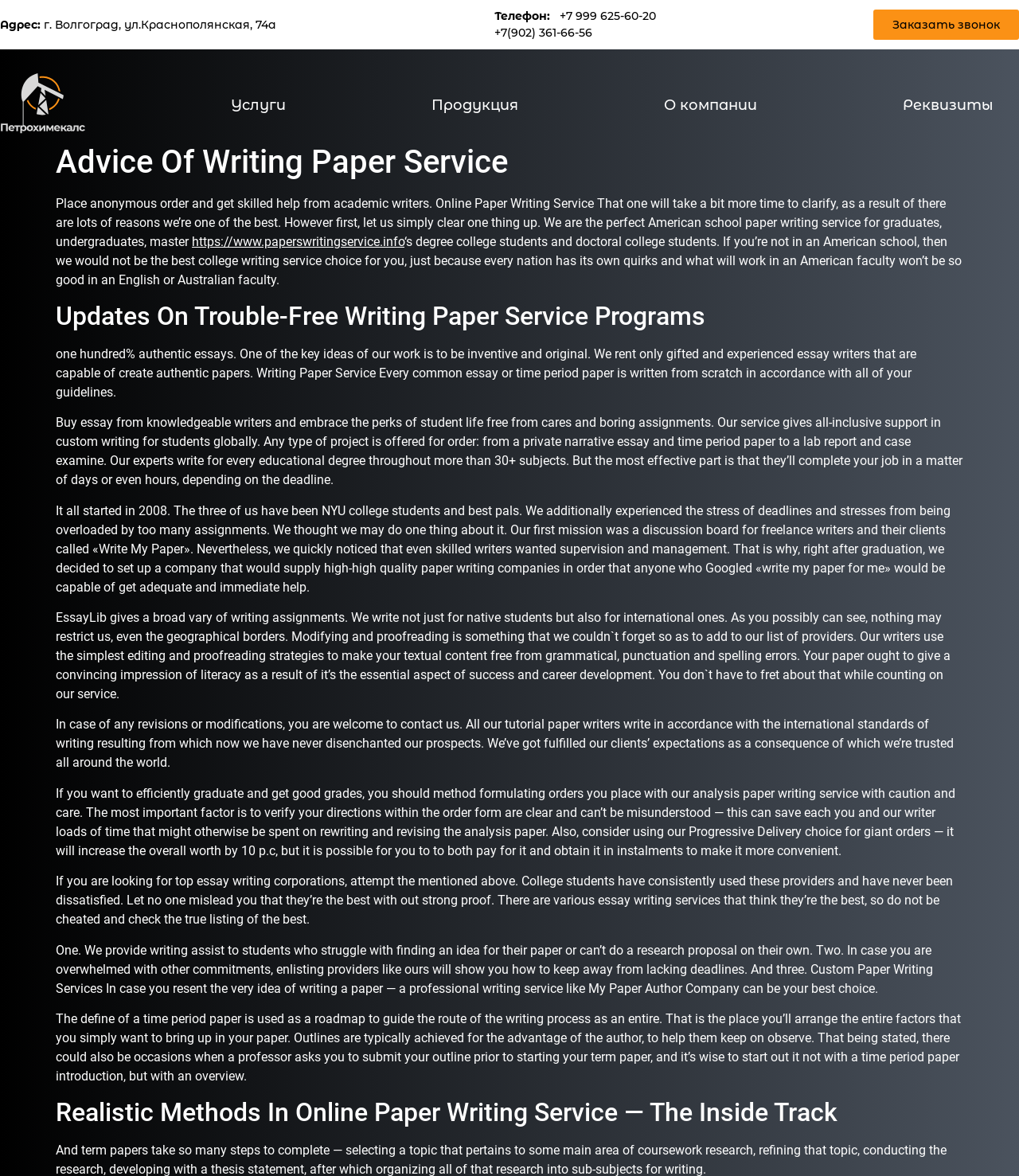What is the address of the company?
Examine the image and provide an in-depth answer to the question.

The address of the company is mentioned on the webpage as г. Волгоград, ул.Краснополянская, 74а, which suggests that the company is located in Volgograd, Russia.